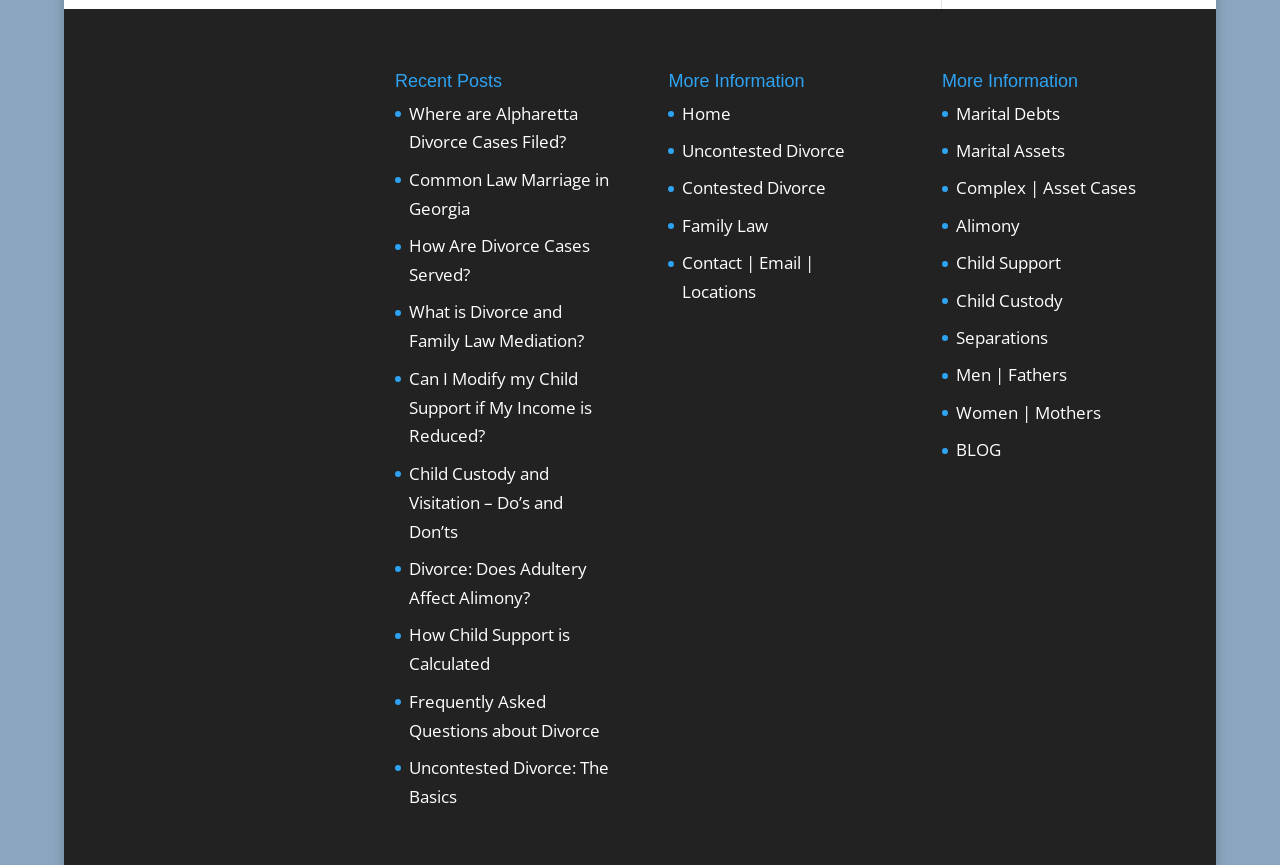Find the bounding box of the web element that fits this description: "Uncontested Divorce".

[0.533, 0.161, 0.661, 0.187]